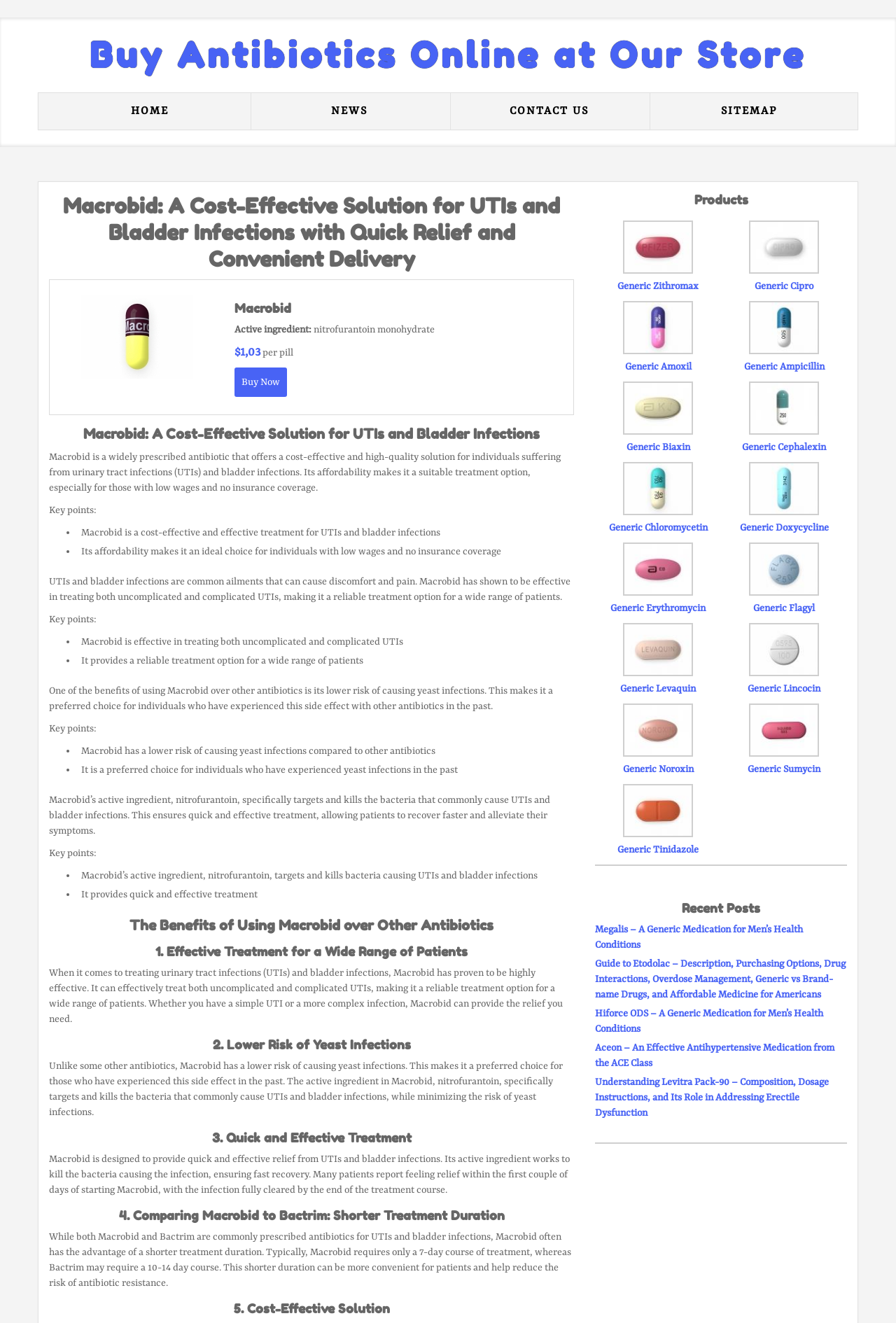Identify and provide the text content of the webpage's primary headline.

Macrobid: A Cost-Effective Solution for UTIs and Bladder Infections with Quick Relief and Convenient Delivery